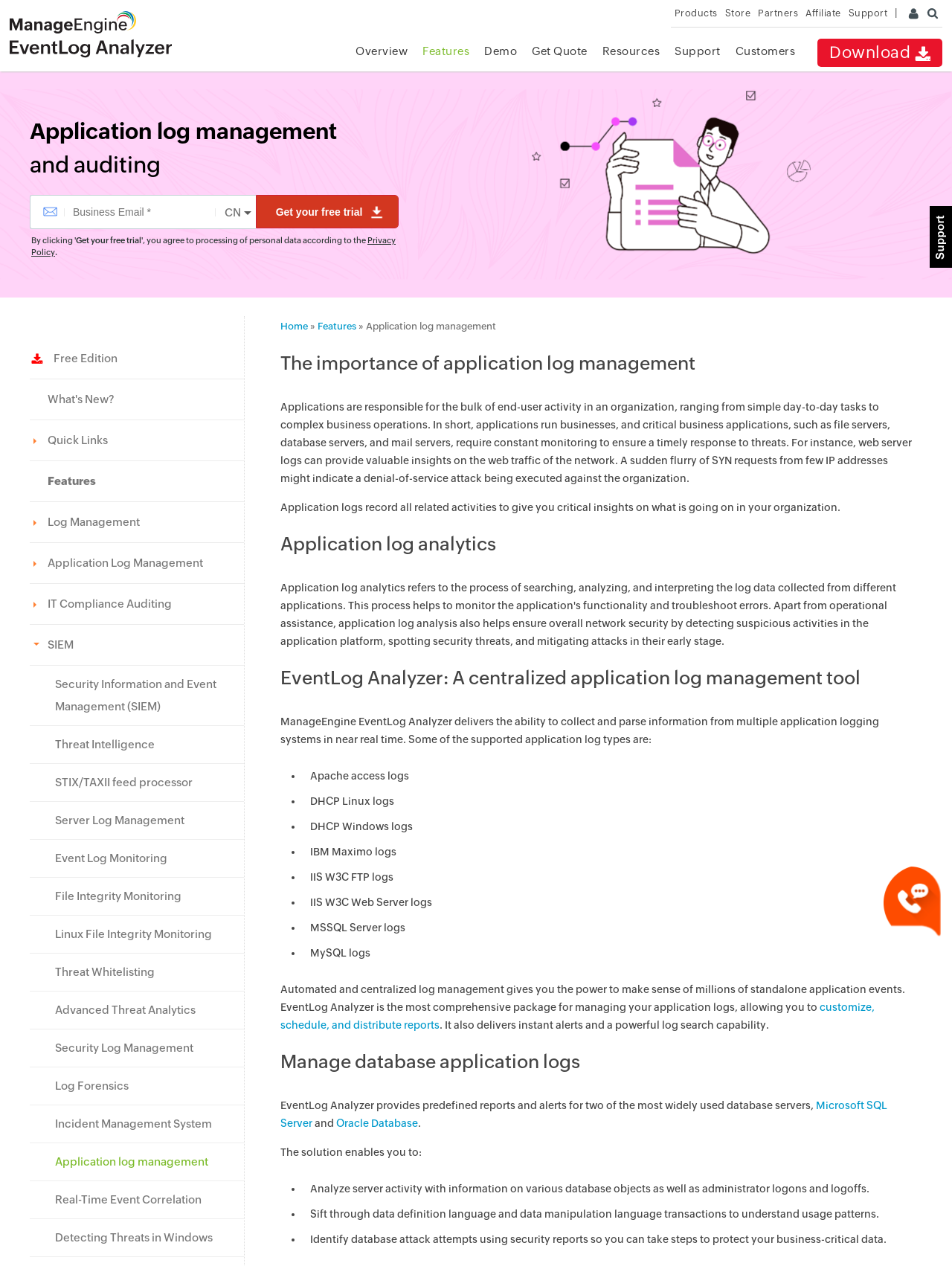Find and indicate the bounding box coordinates of the region you should select to follow the given instruction: "Download the free edition".

[0.859, 0.031, 0.99, 0.053]